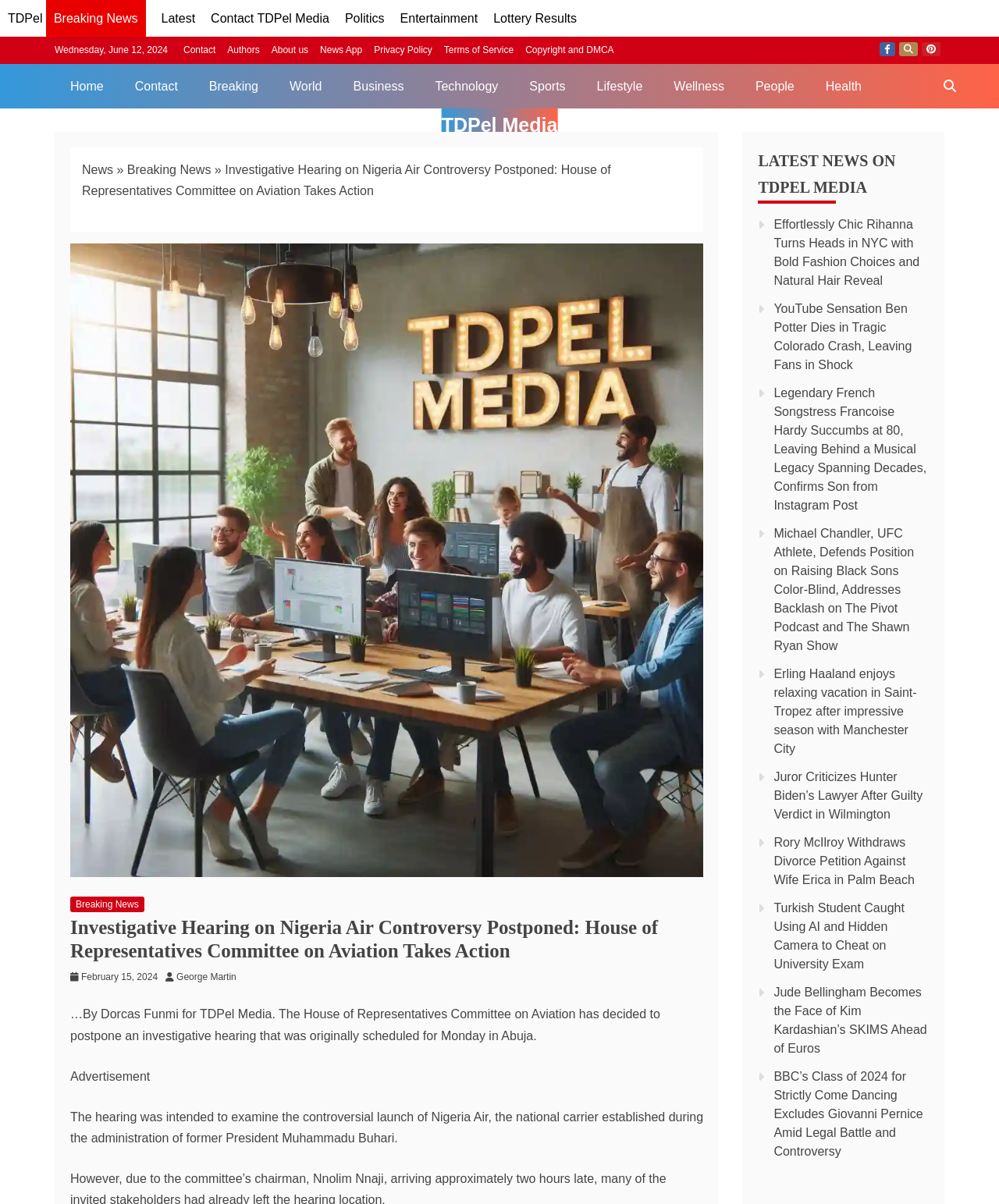Please identify the webpage's heading and generate its text content.

Investigative Hearing on Nigeria Air Controversy Postponed: House of Representatives Committee on Aviation Takes Action